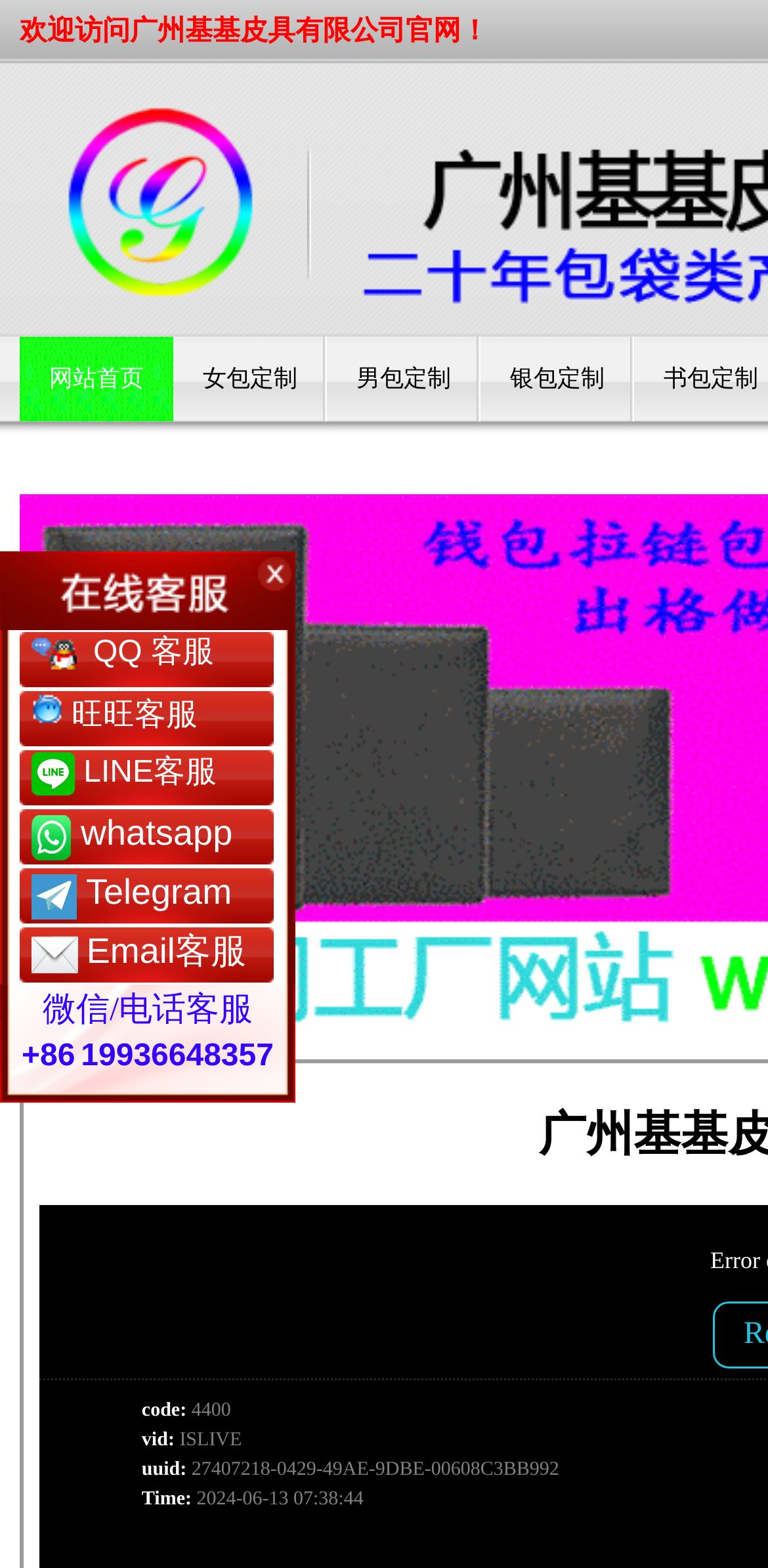Please determine the bounding box coordinates for the UI element described as: "微信/电话客服+86 19936648357".

[0.0, 0.628, 0.385, 0.703]